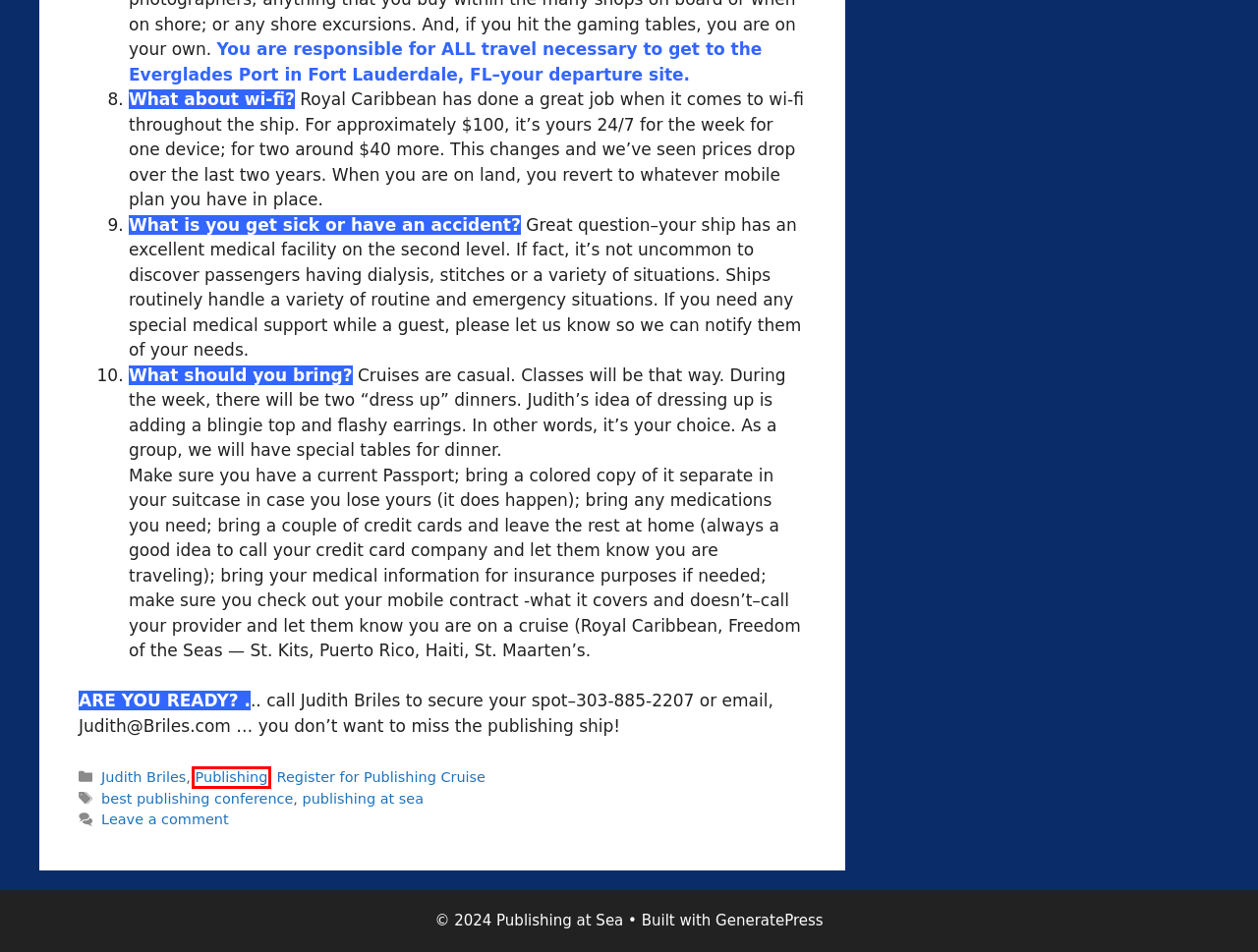A screenshot of a webpage is given with a red bounding box around a UI element. Choose the description that best matches the new webpage shown after clicking the element within the red bounding box. Here are the candidates:
A. Best Webinars – Publishing at Sea
B. Contact Information – Publishing at Sea
C. Workshop Agendas – Publishing at Sea
D. publishing at sea – Publishing at Sea
E. Publishing – Publishing at Sea
F. About Rebecca Finkel – Publishing at Sea
G. Register for Publishing Cruise – Publishing at Sea
H. Judith Briles – Publishing at Sea

E